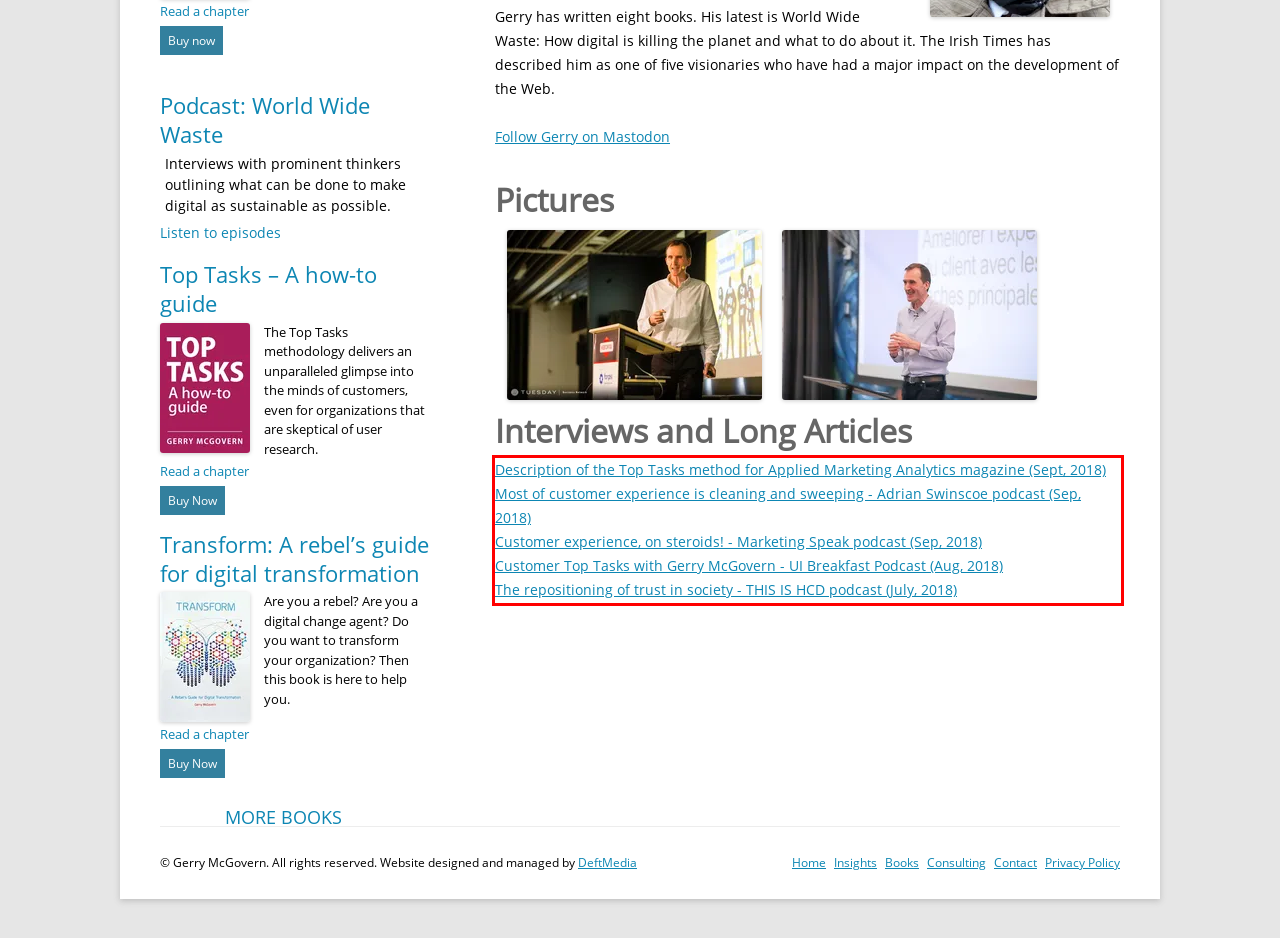View the screenshot of the webpage and identify the UI element surrounded by a red bounding box. Extract the text contained within this red bounding box.

Description of the Top Tasks method for Applied Marketing Analytics magazine (Sept, 2018) Most of customer experience is cleaning and sweeping - Adrian Swinscoe podcast (Sep, 2018) Customer experience, on steroids! - Marketing Speak podcast (Sep, 2018) Customer Top Tasks with Gerry McGovern - UI Breakfast Podcast (Aug, 2018) The repositioning of trust in society - THIS IS HCD podcast (July, 2018)